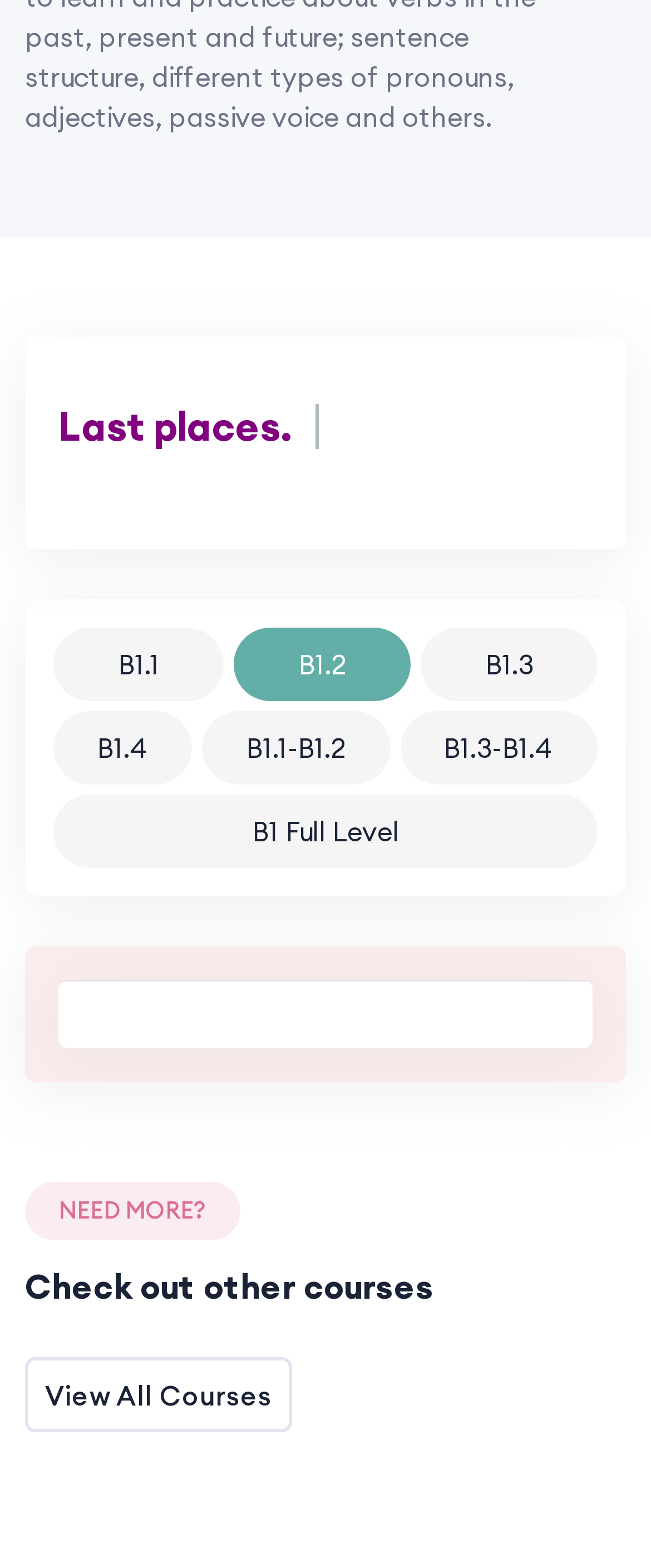What is the warning or alert message on the webpage?
Ensure your answer is thorough and detailed.

The warning or alert message is located at [0.09, 0.236, 0.91, 0.308], and it reads 'Don't Miss. Last places.', indicating that there are limited spots available for something.